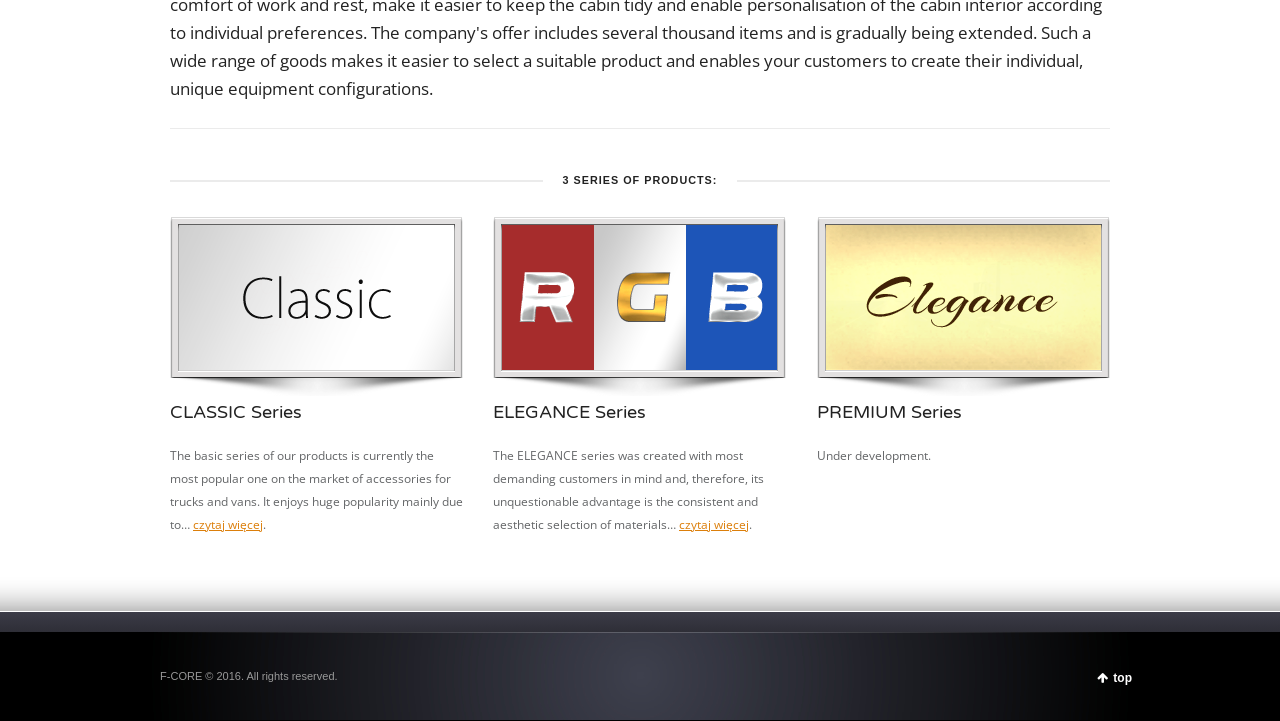Provide the bounding box coordinates of the HTML element described by the text: "czytaj więcej".

[0.53, 0.715, 0.585, 0.739]